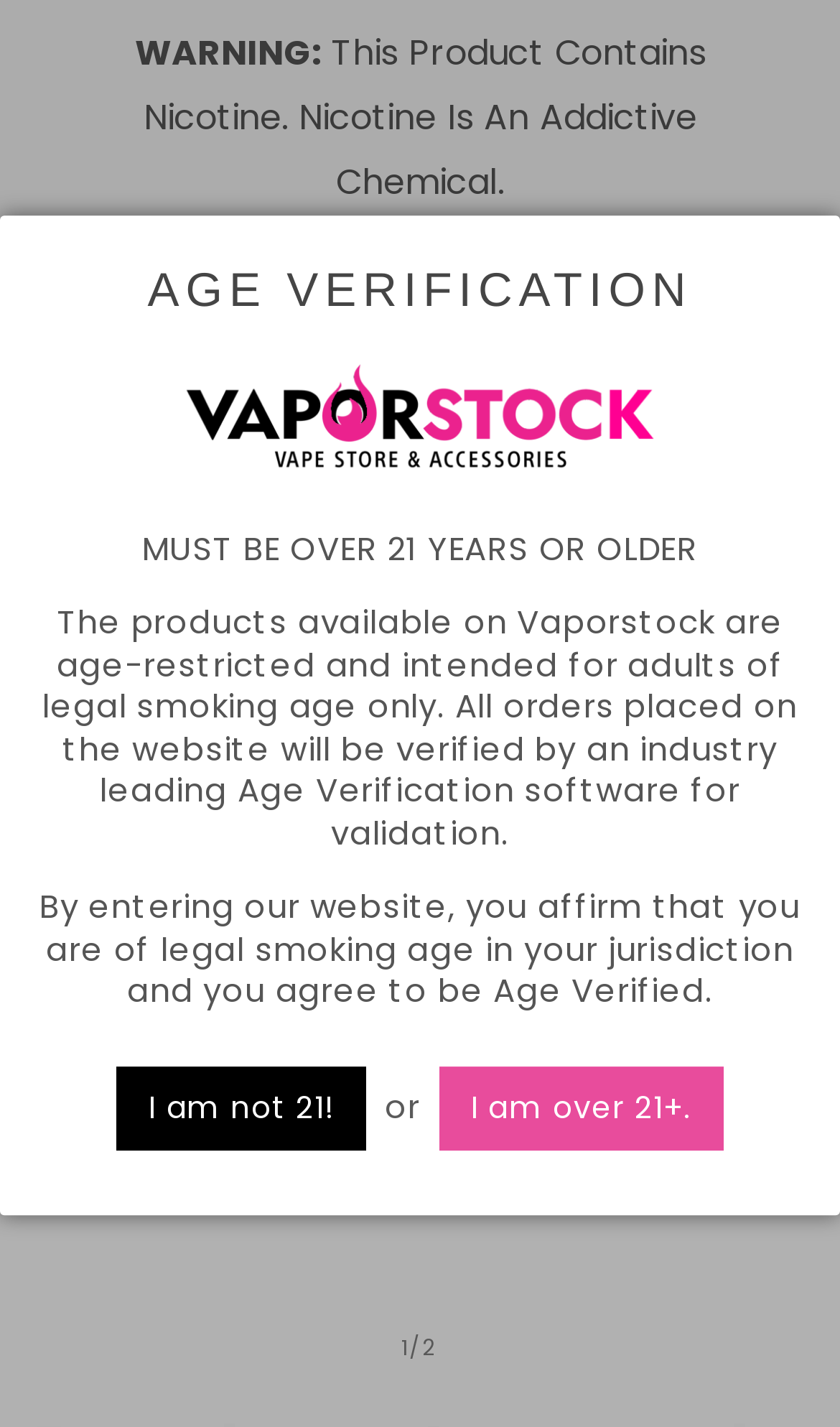Provide a short answer using a single word or phrase for the following question: 
What type of product is being sold on the website?

Vapor products